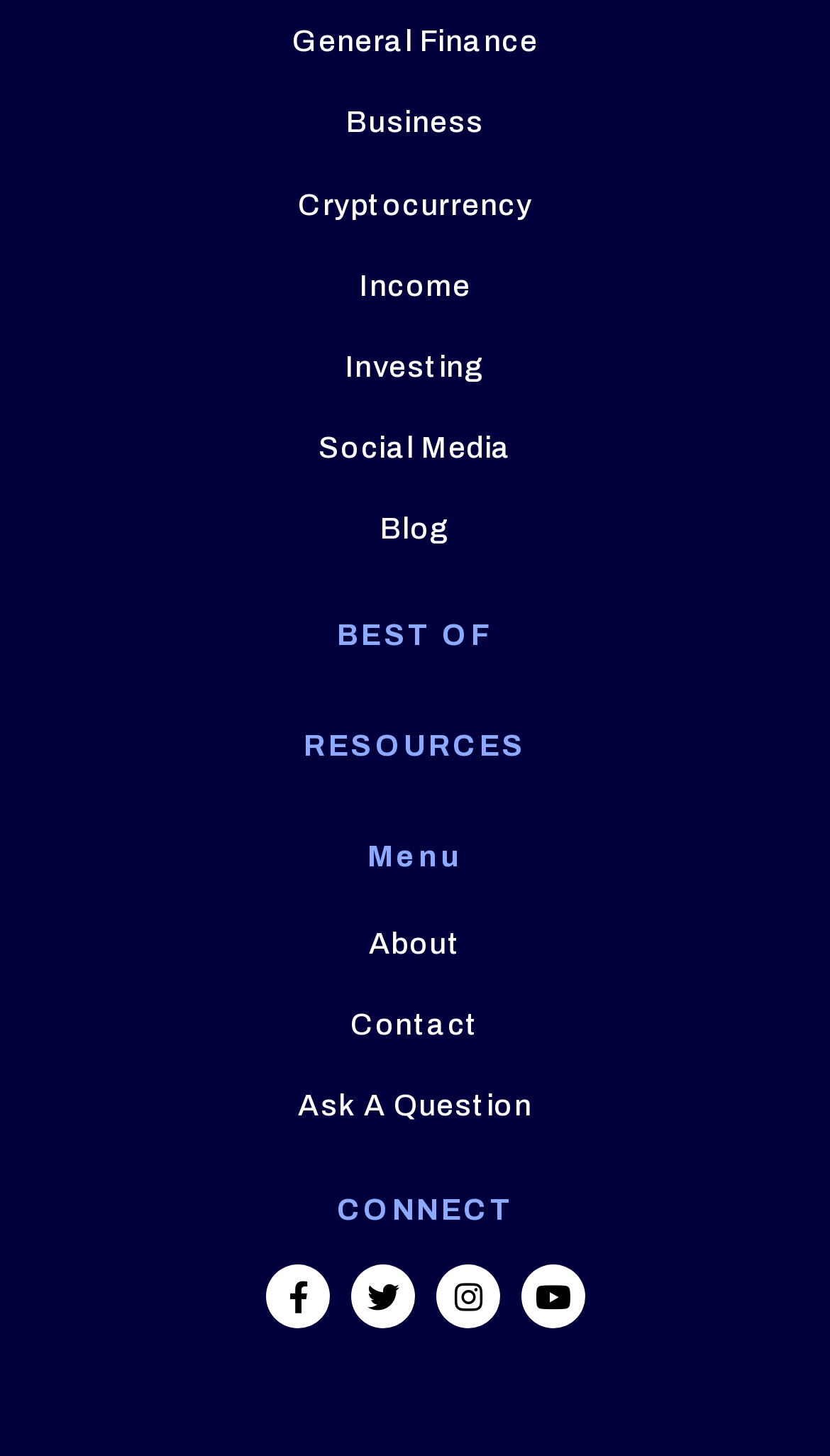Refer to the image and answer the question with as much detail as possible: What is the text above the menu?

By looking at the static text elements on the webpage, I found that the text 'BEST OF' is located above the menu.